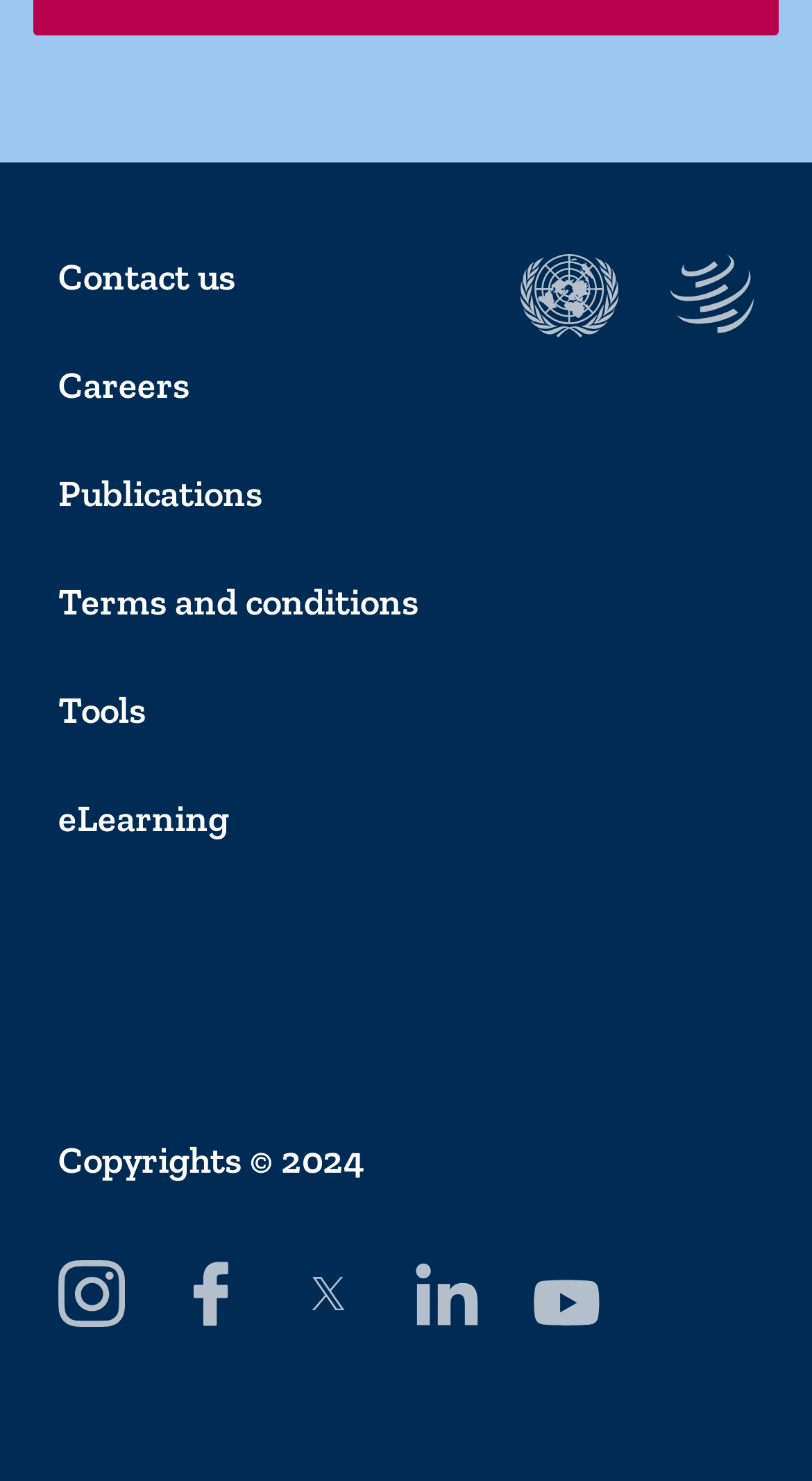Give a concise answer using only one word or phrase for this question:
How many links are in the footer?

7